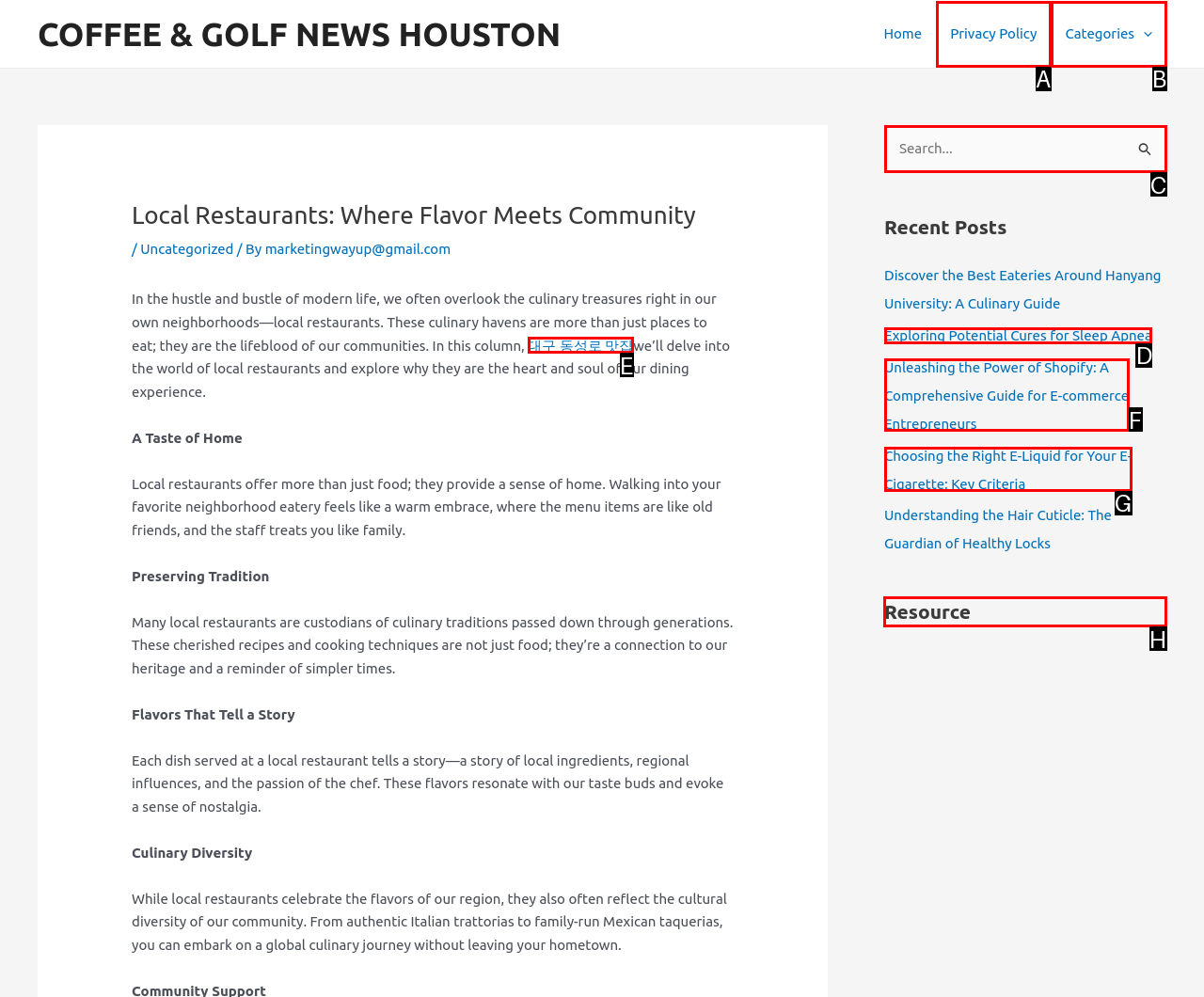Select the correct UI element to click for this task: Explore the 'Resource' section.
Answer using the letter from the provided options.

H